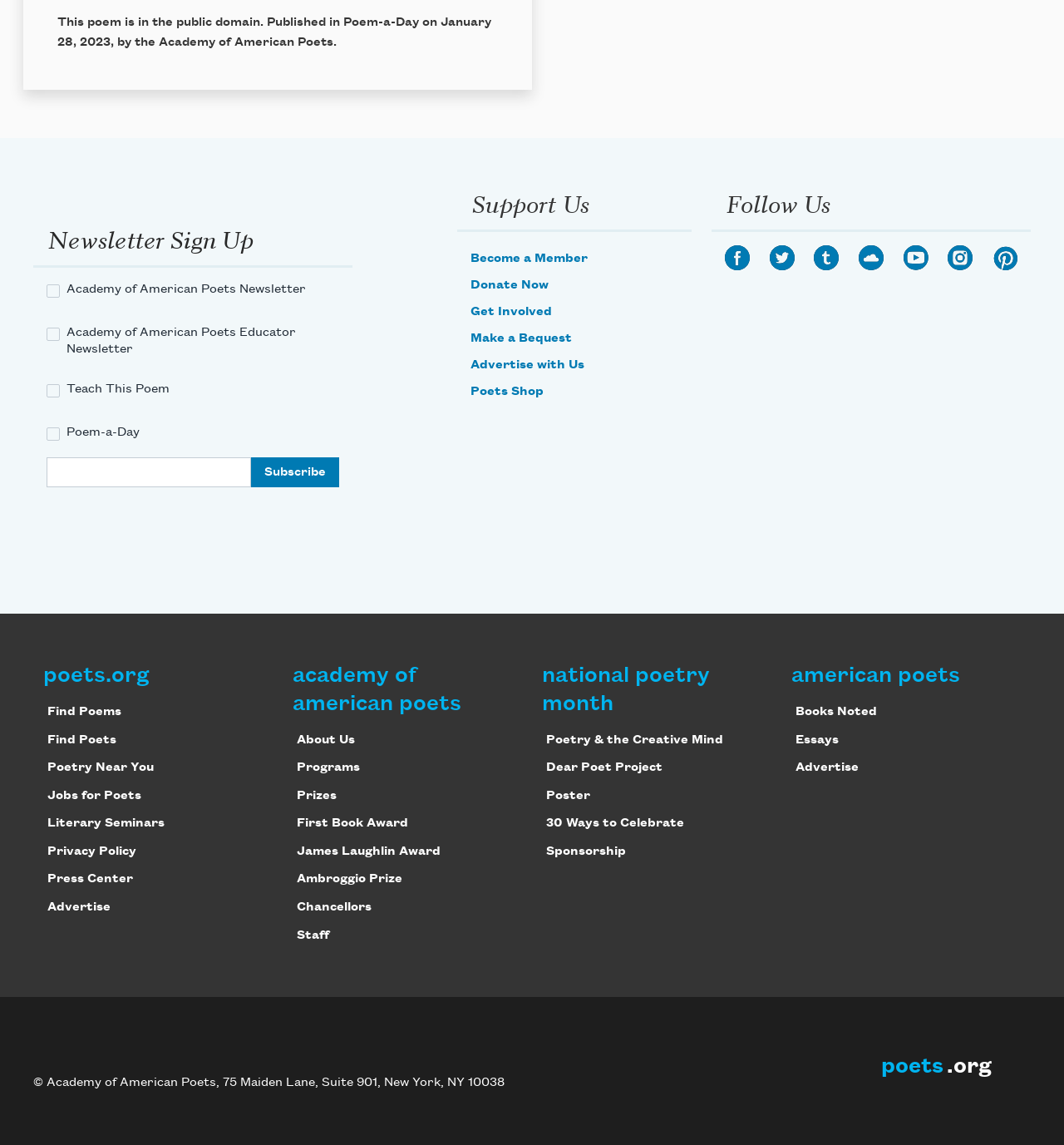Find the bounding box coordinates of the clickable area required to complete the following action: "Follow on Facebook".

[0.681, 0.214, 0.705, 0.236]